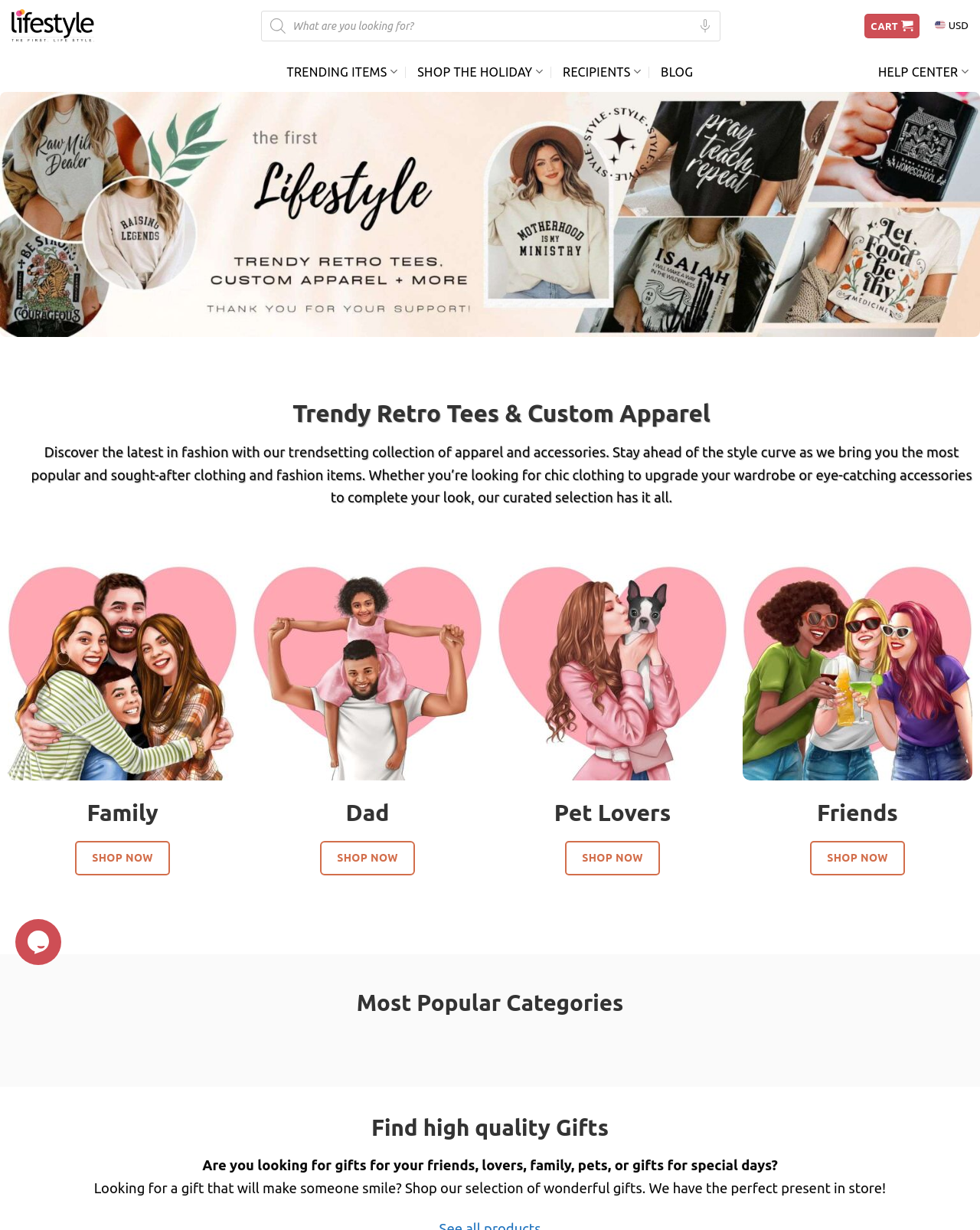Find the bounding box coordinates for the HTML element described as: "Blog". The coordinates should consist of four float values between 0 and 1, i.e., [left, top, right, bottom].

[0.674, 0.042, 0.707, 0.075]